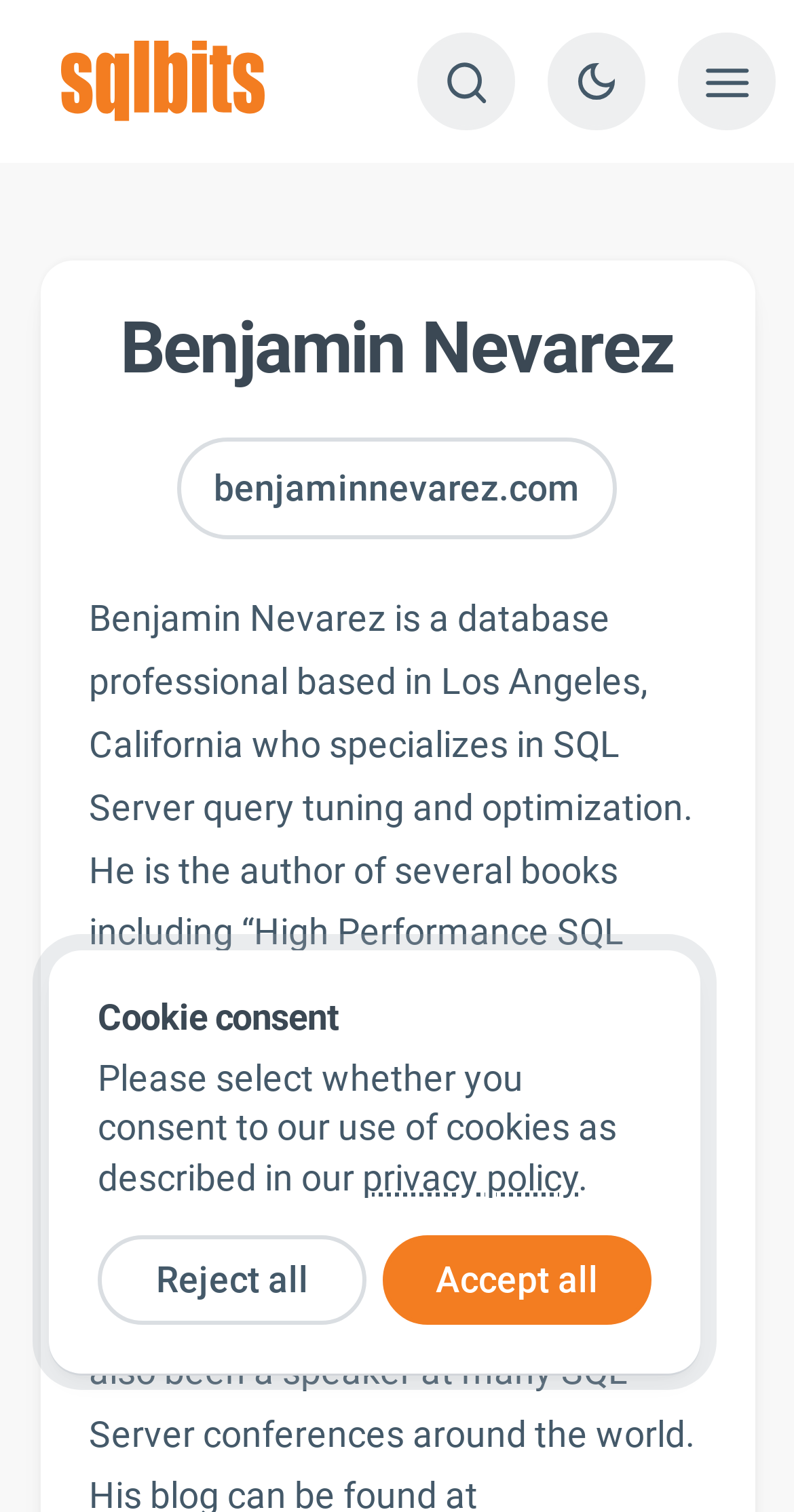Please specify the bounding box coordinates for the clickable region that will help you carry out the instruction: "search on the website".

[0.524, 0.022, 0.647, 0.086]